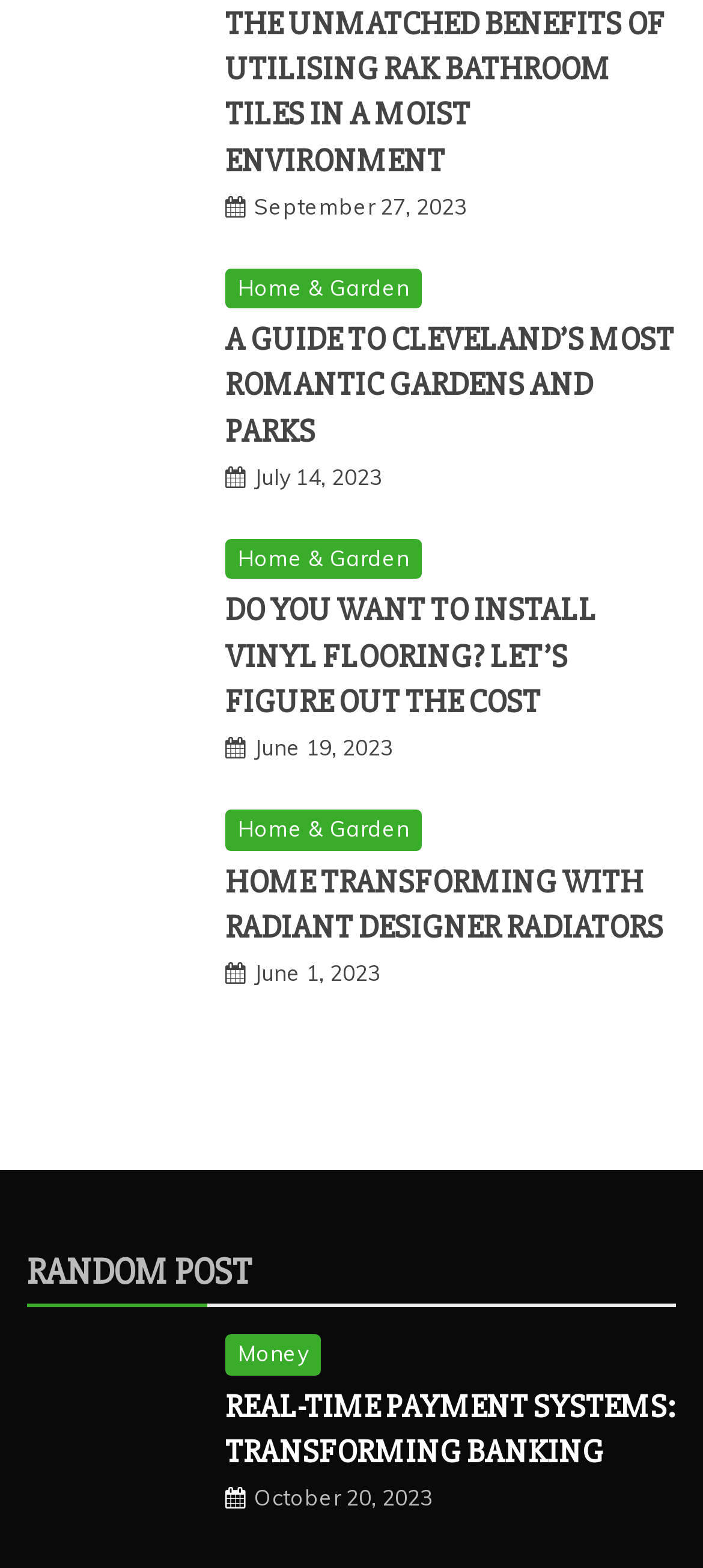Use a single word or phrase to answer the question:
How many articles are in the 'Home & Garden' category?

3